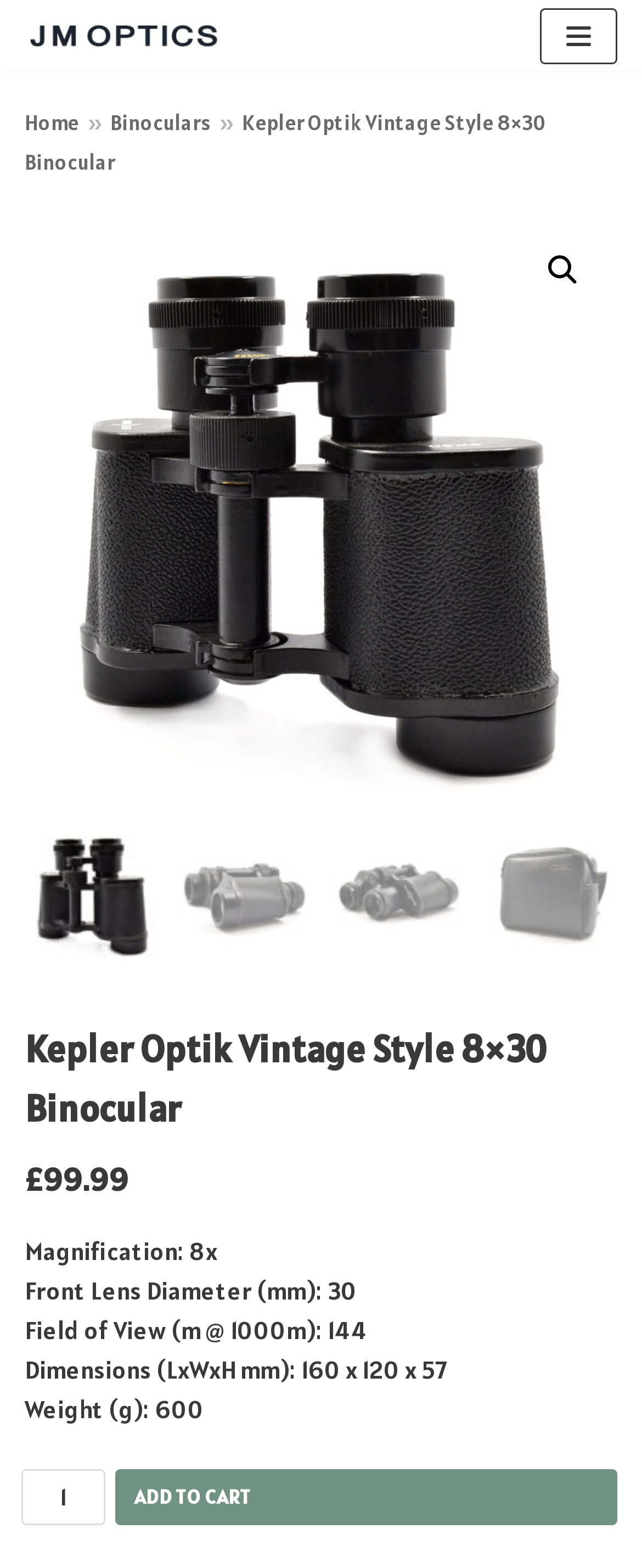Determine the coordinates of the bounding box that should be clicked to complete the instruction: "Share on WhatsApp". The coordinates should be represented by four float numbers between 0 and 1: [left, top, right, bottom].

None